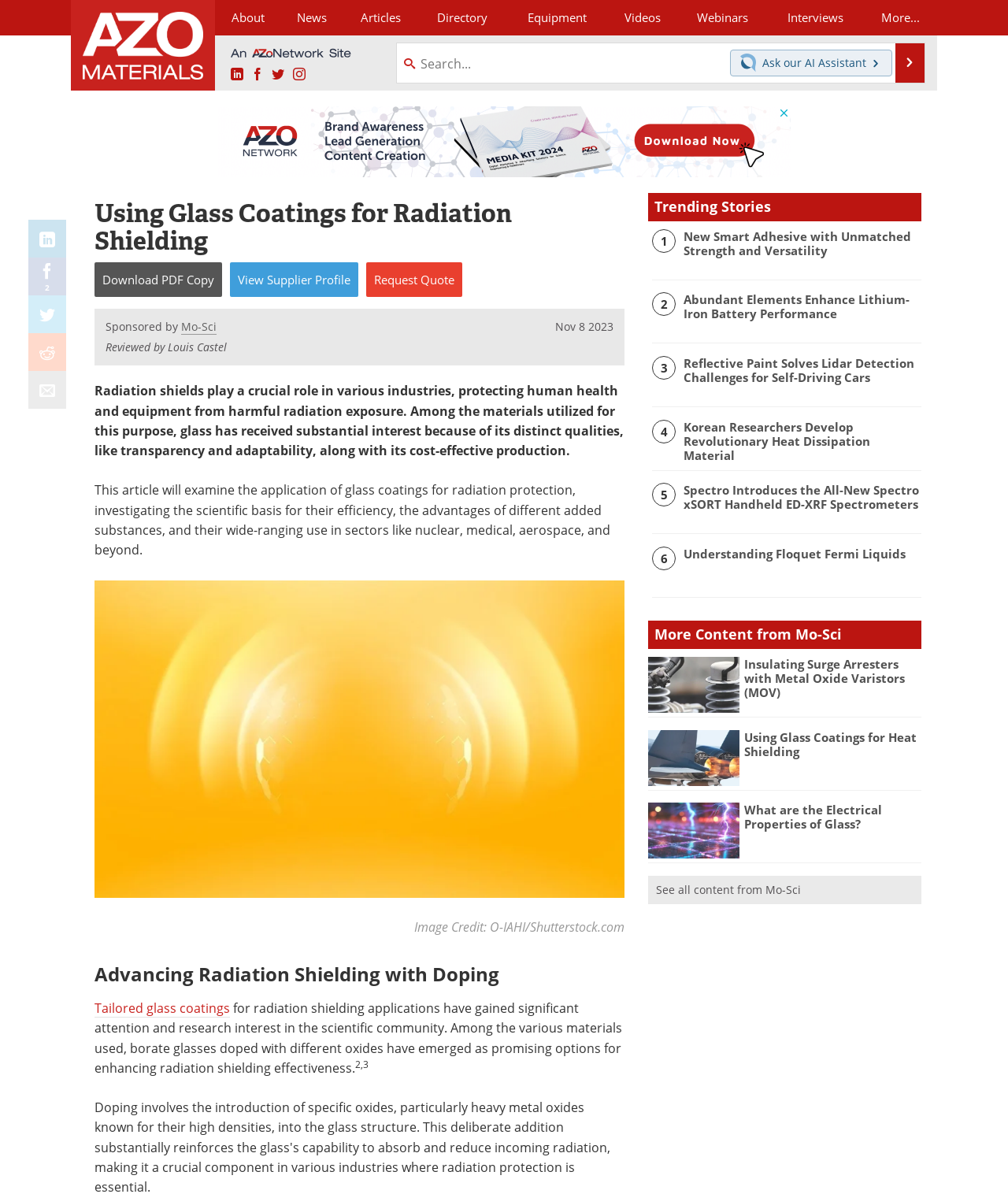What material is used for radiation shielding?
Can you offer a detailed and complete answer to this question?

The webpage explains that glass coatings can be used for radiation shielding, highlighting its distinct qualities, like transparency and adaptability, along with its cost-effective production. This suggests that glass is a material utilized for radiation shielding.